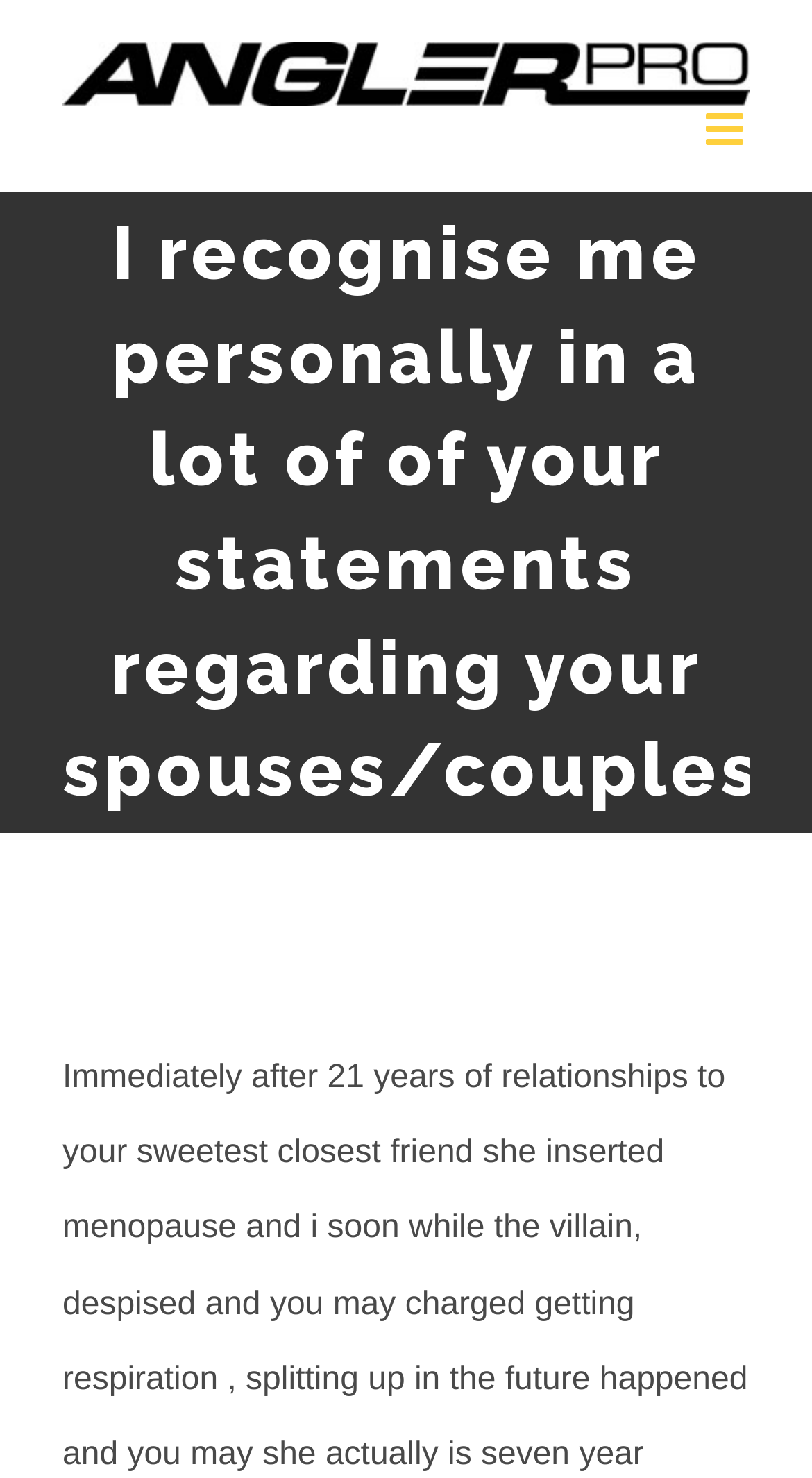Specify the bounding box coordinates (top-left x, top-left y, bottom-right x, bottom-right y) of the UI element in the screenshot that matches this description: aria-label="Toggle mobile menu"

[0.869, 0.072, 0.923, 0.102]